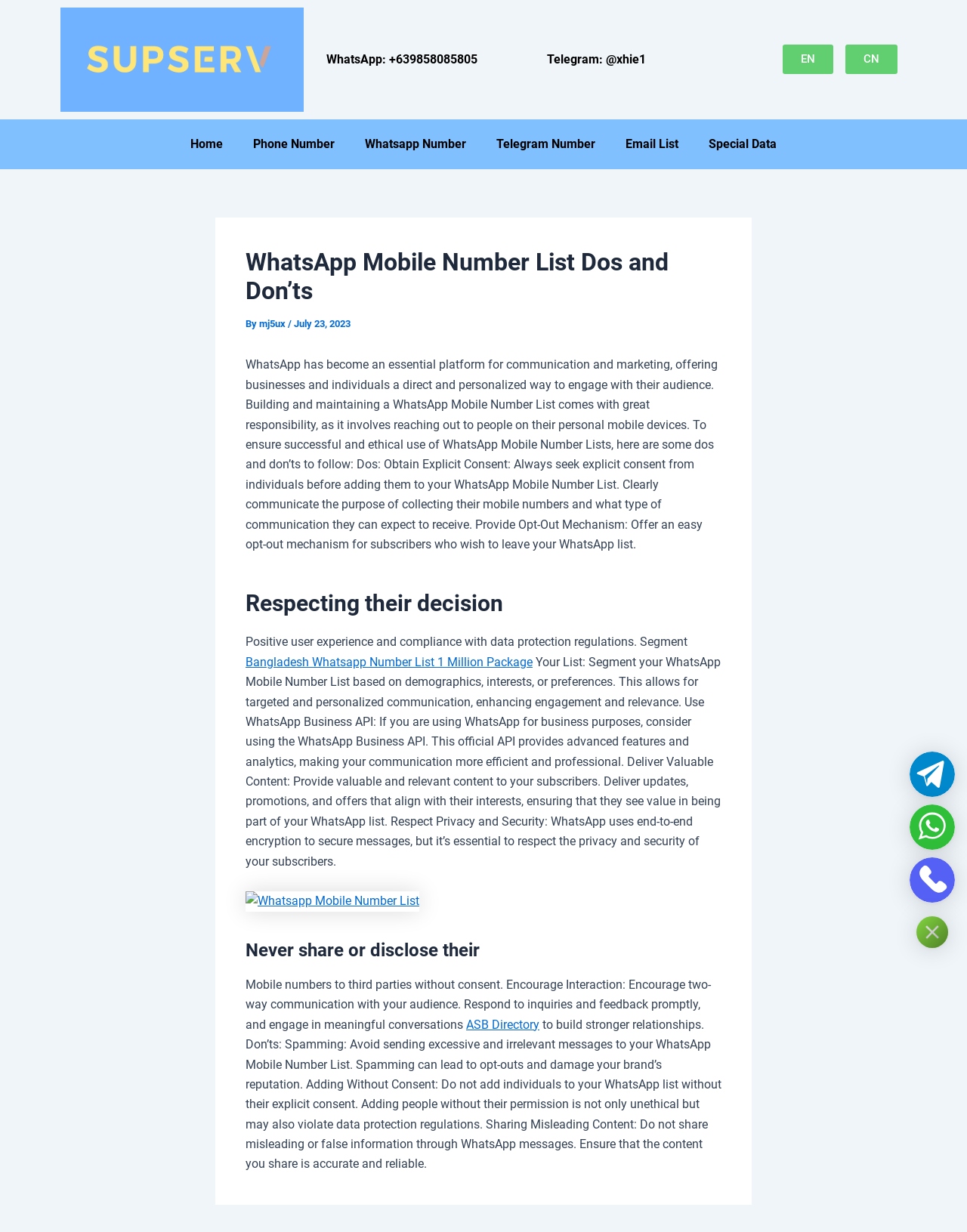What is the importance of respecting subscribers' privacy and security?
Please give a well-detailed answer to the question.

The webpage highlights the importance of respecting subscribers' privacy and security, noting that WhatsApp uses end-to-end encryption to secure messages, and it's essential to respect the privacy and security of your subscribers.